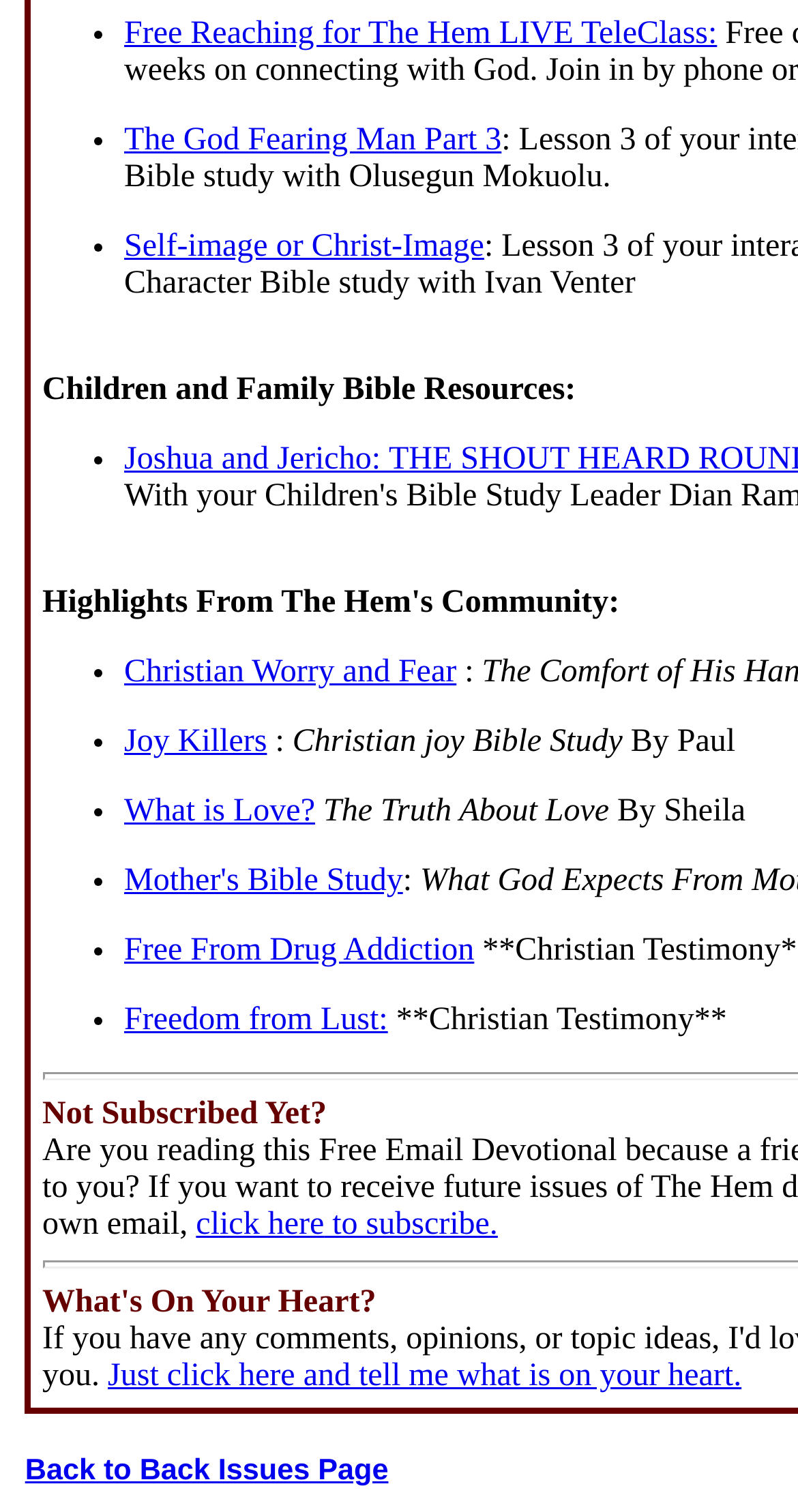How many links are there on this webpage?
Look at the screenshot and respond with a single word or phrase.

17